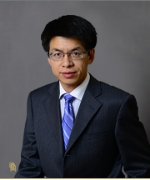Create a detailed narrative of what is happening in the image.

The image features a professional portrait of an individual dressed in formal attire, specifically a dark suit and a light blue dress shirt with a contrasting tie. The individual is posed slightly to the left, giving a confident yet approachable demeanor. The background is neutral, enhancing the focus on their expression and attire. This individual is listed as a professional at the Beijing Head Office, specializing in Corporate and M&A within the field of regulatory compliance. The setting and presentation suggest a high level of professionalism, appropriate for someone involved in significant legal and corporate matters.